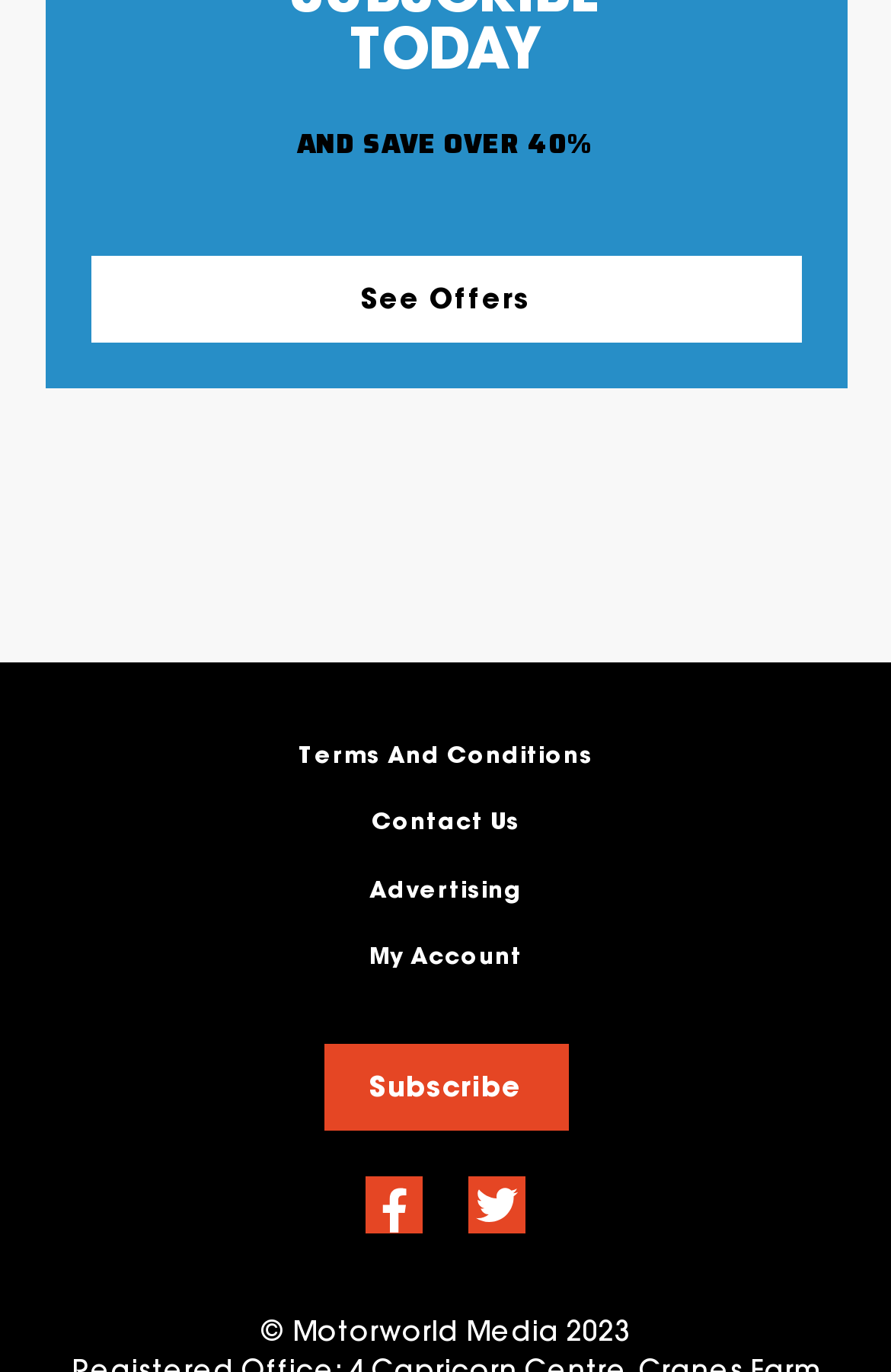Based on the image, provide a detailed and complete answer to the question: 
What is the purpose of the 'See Offers' link?

The 'See Offers' link is prominently displayed near the top of the webpage, suggesting that it is an important call-to-action. The purpose of this link is likely to allow users to view the available offers or discounts on the website.